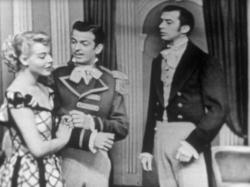Examine the image and give a thorough answer to the following question:
What is the emotional state of the female character?

The caption describes the female character as being caught in a complex emotional situation, implying that she is experiencing a mix of emotions, possibly including anxiety, uncertainty, or distress, as she stands between the two male characters.